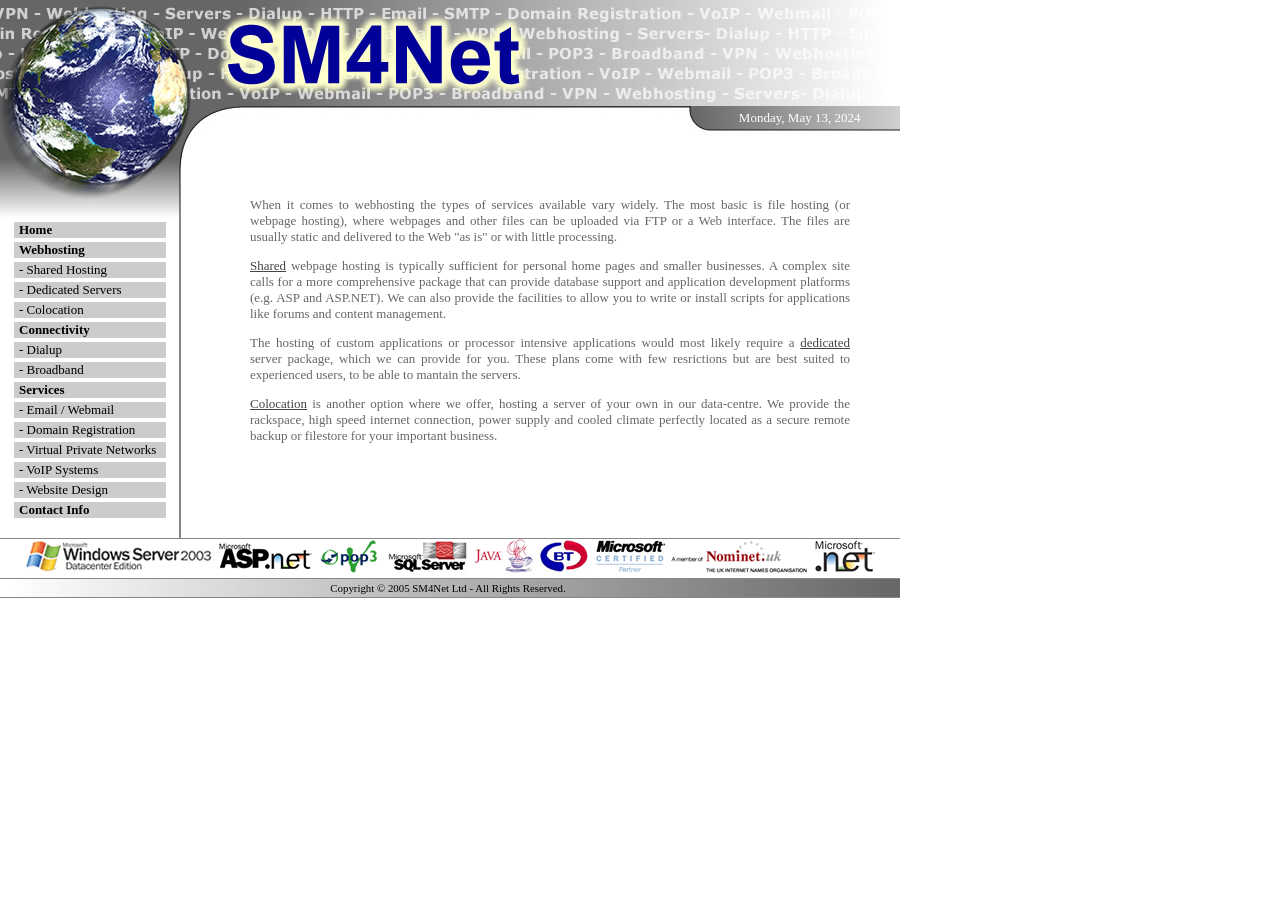What is the most basic type of webhosting?
Please provide an in-depth and detailed response to the question.

According to the webpage, the most basic type of webhosting is file hosting, which allows webpages and other files to be uploaded via FTP or a Web interface.